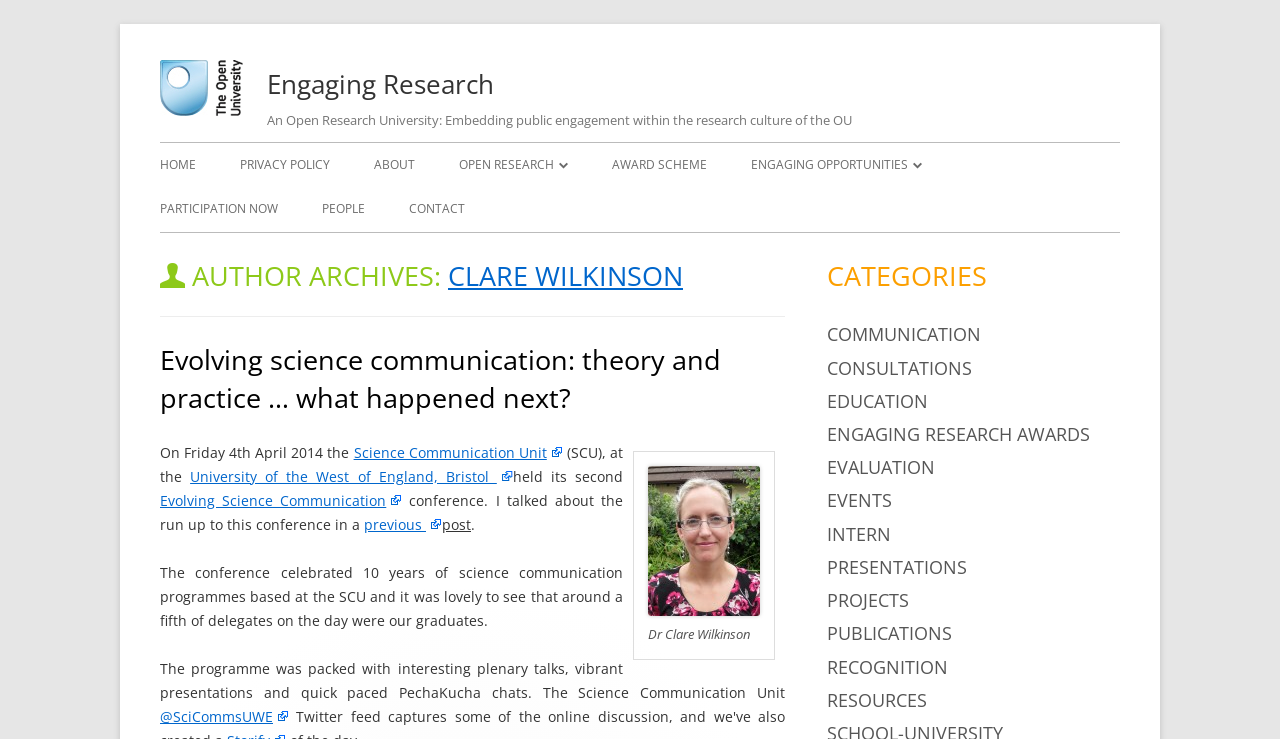Give a one-word or phrase response to the following question: What is the title of the article?

Evolving science communication: theory and practice … what happened next?